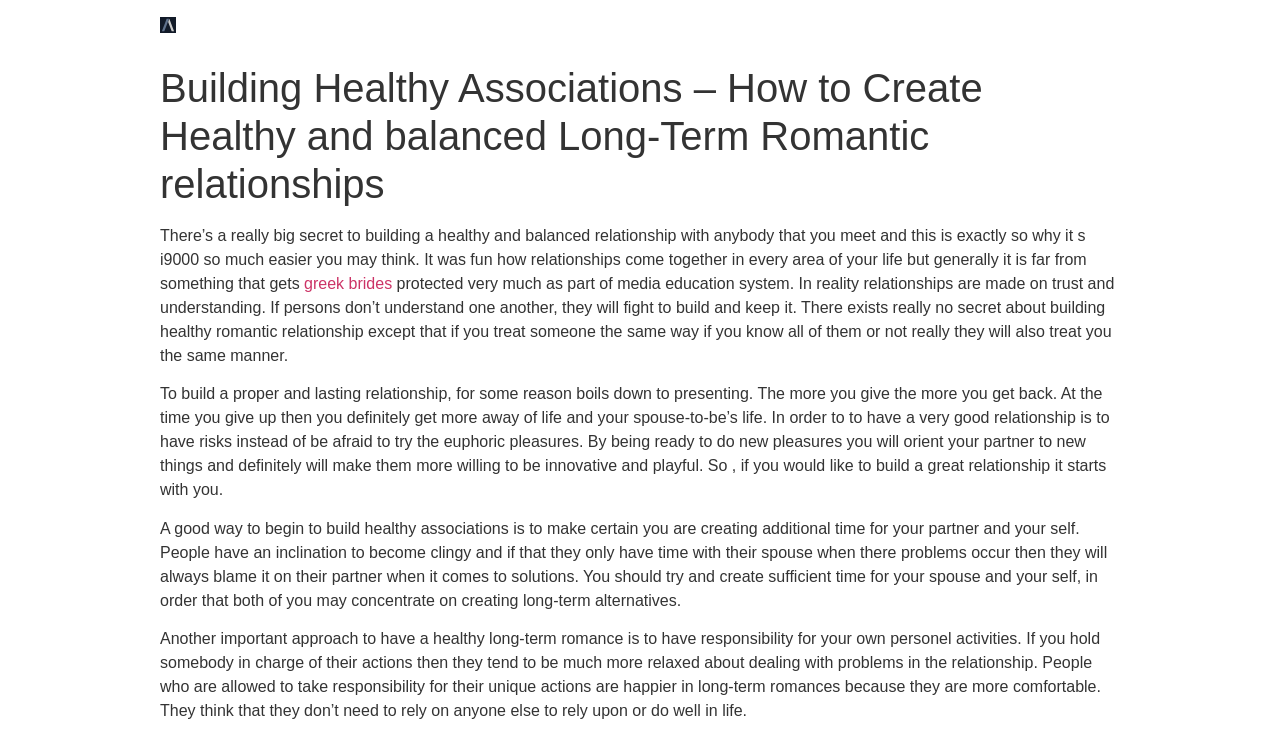Why is it important to take responsibility for your actions in a relationship?
Answer the question with a single word or phrase derived from the image.

To be happier